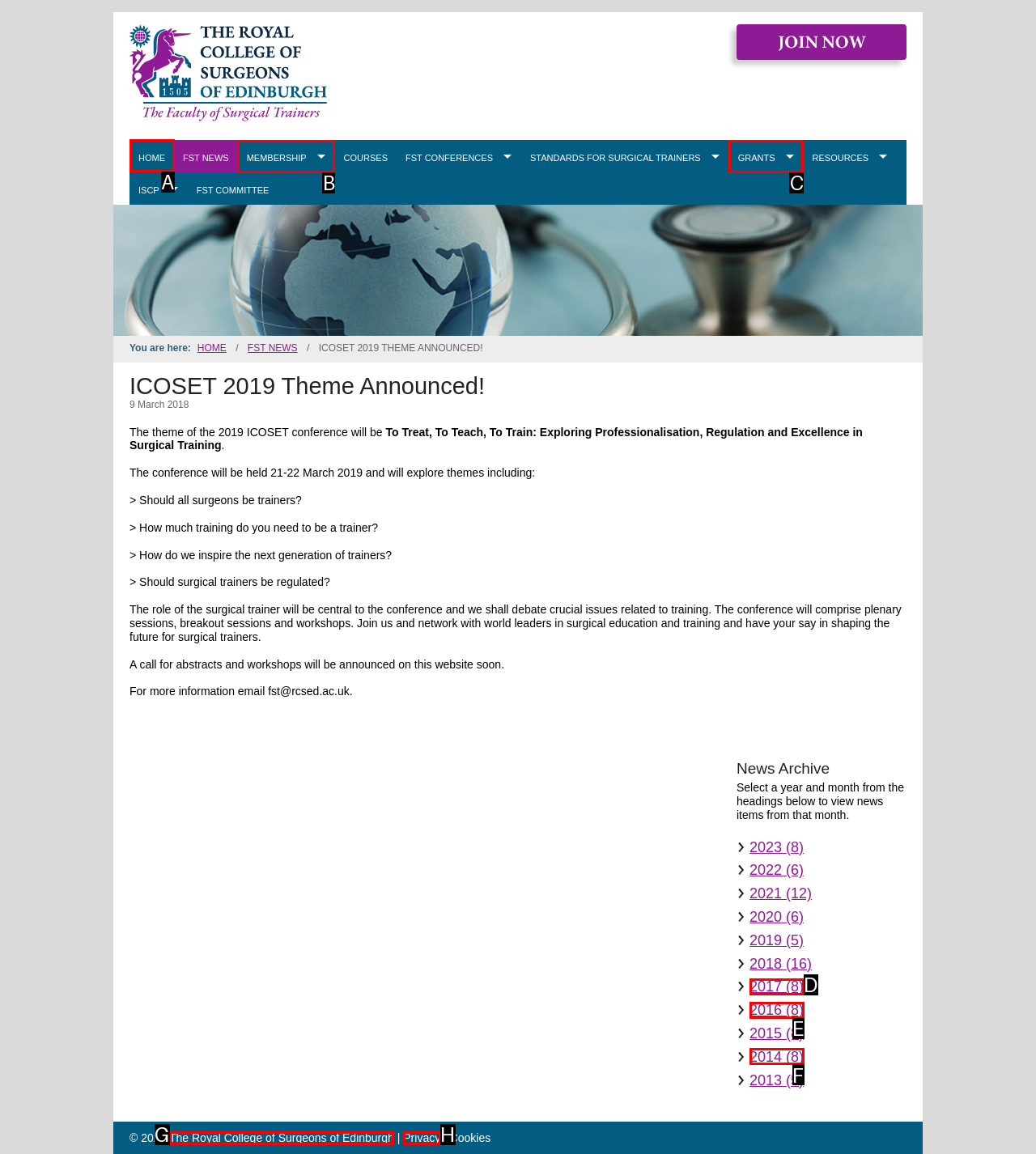To complete the task: Go to the 'HOME' page, which option should I click? Answer with the appropriate letter from the provided choices.

A